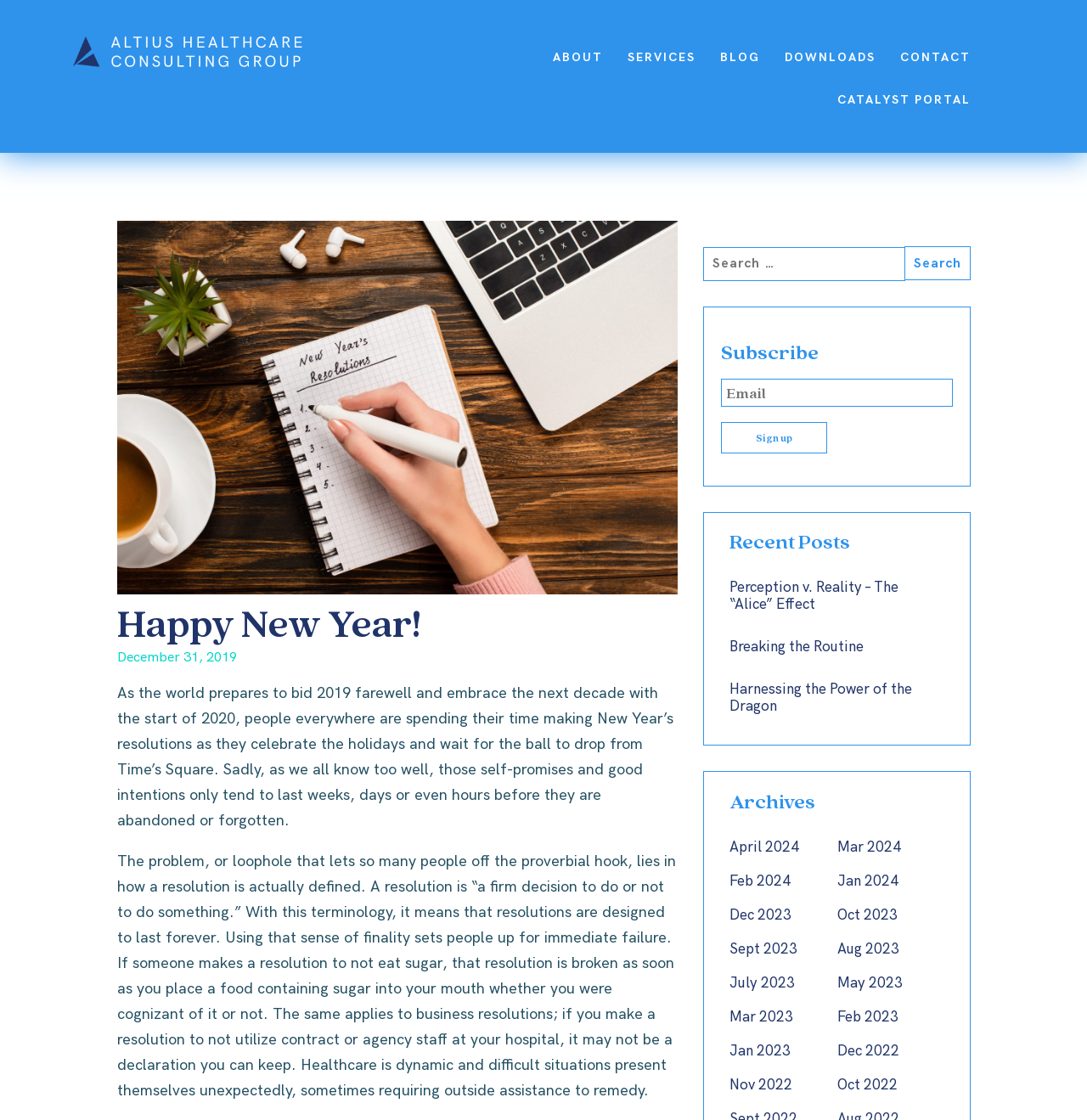Find the bounding box coordinates of the area to click in order to follow the instruction: "Read the recent post 'Perception v. Reality – The “Alice” Effect'".

[0.671, 0.517, 0.826, 0.548]